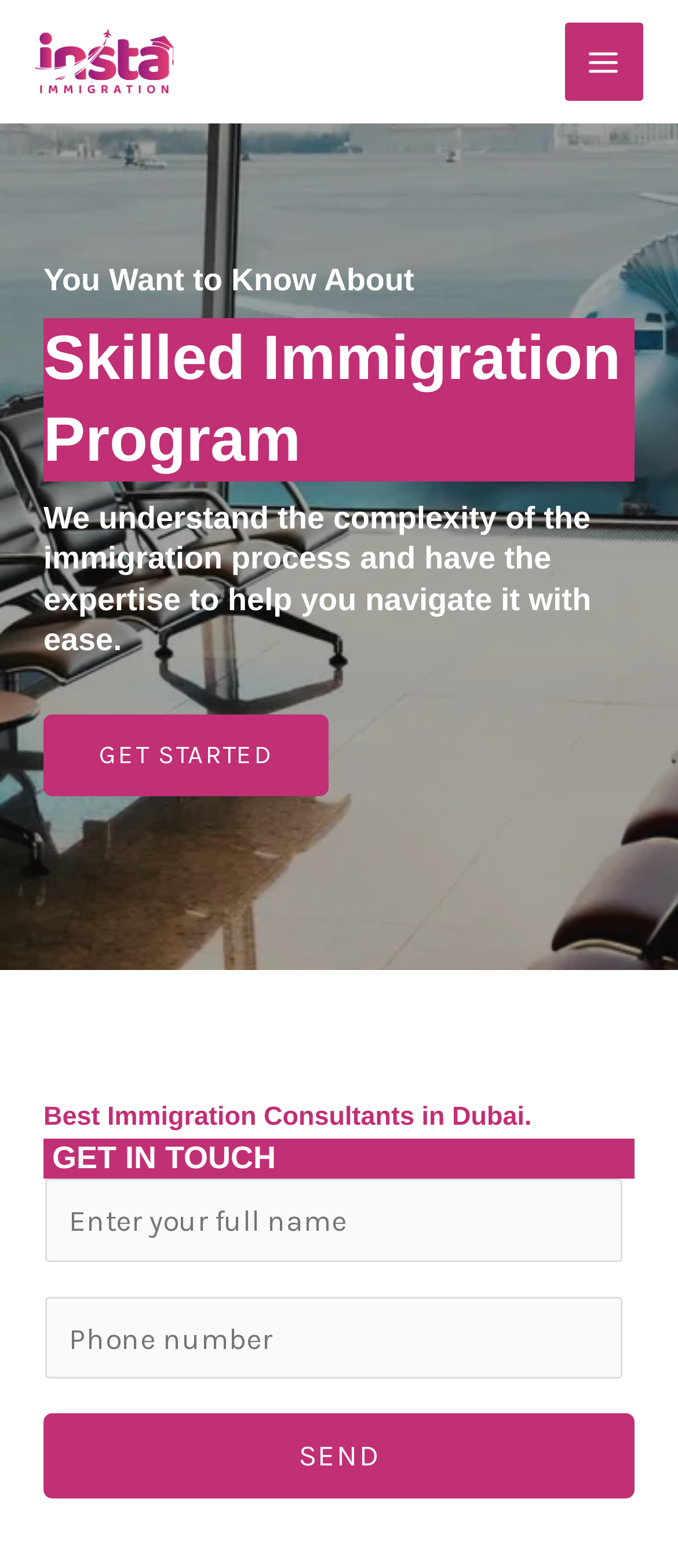Identify the bounding box for the described UI element: "Get started".

[0.064, 0.455, 0.485, 0.507]